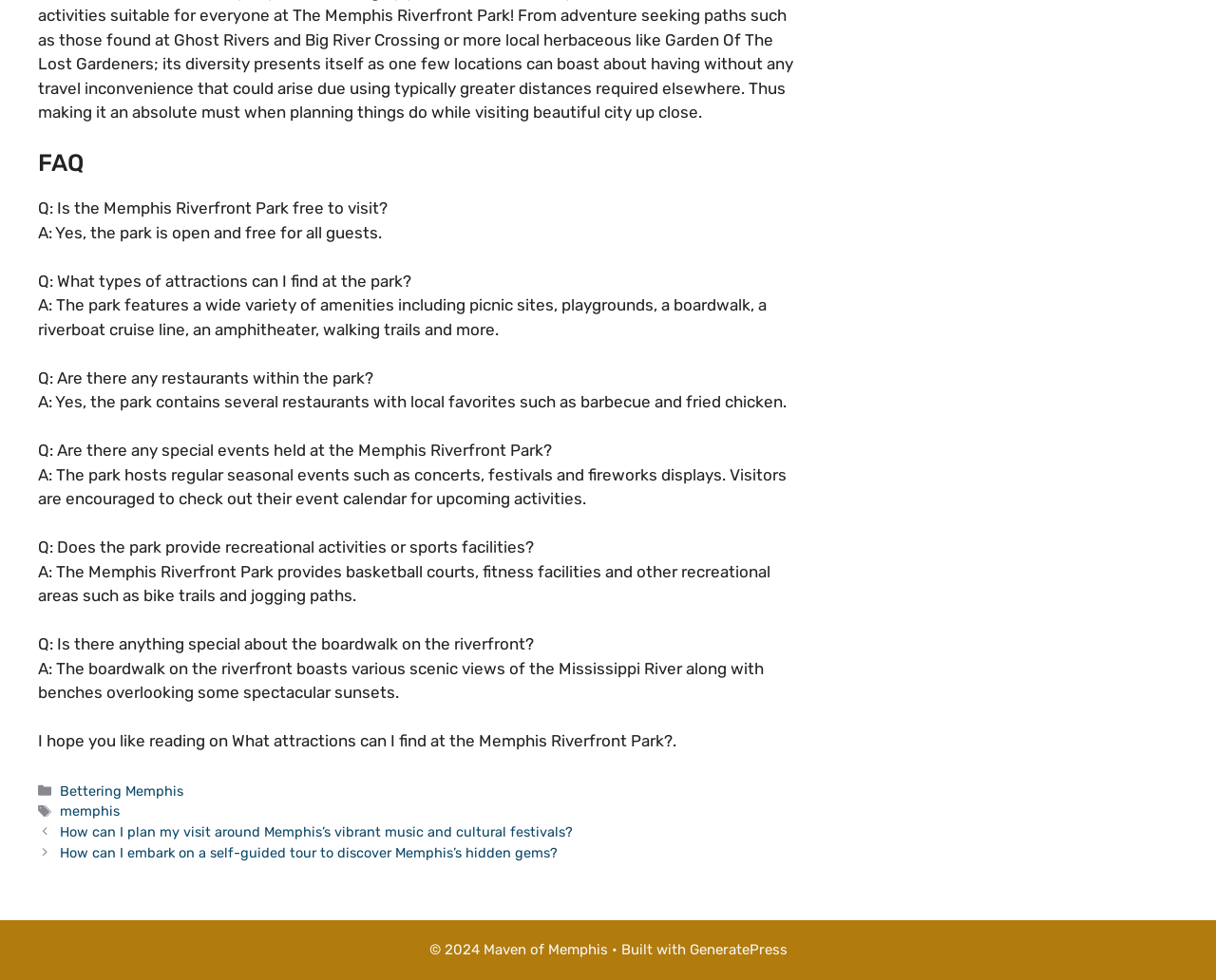Please reply to the following question using a single word or phrase: 
Are there restaurants within the park?

Yes